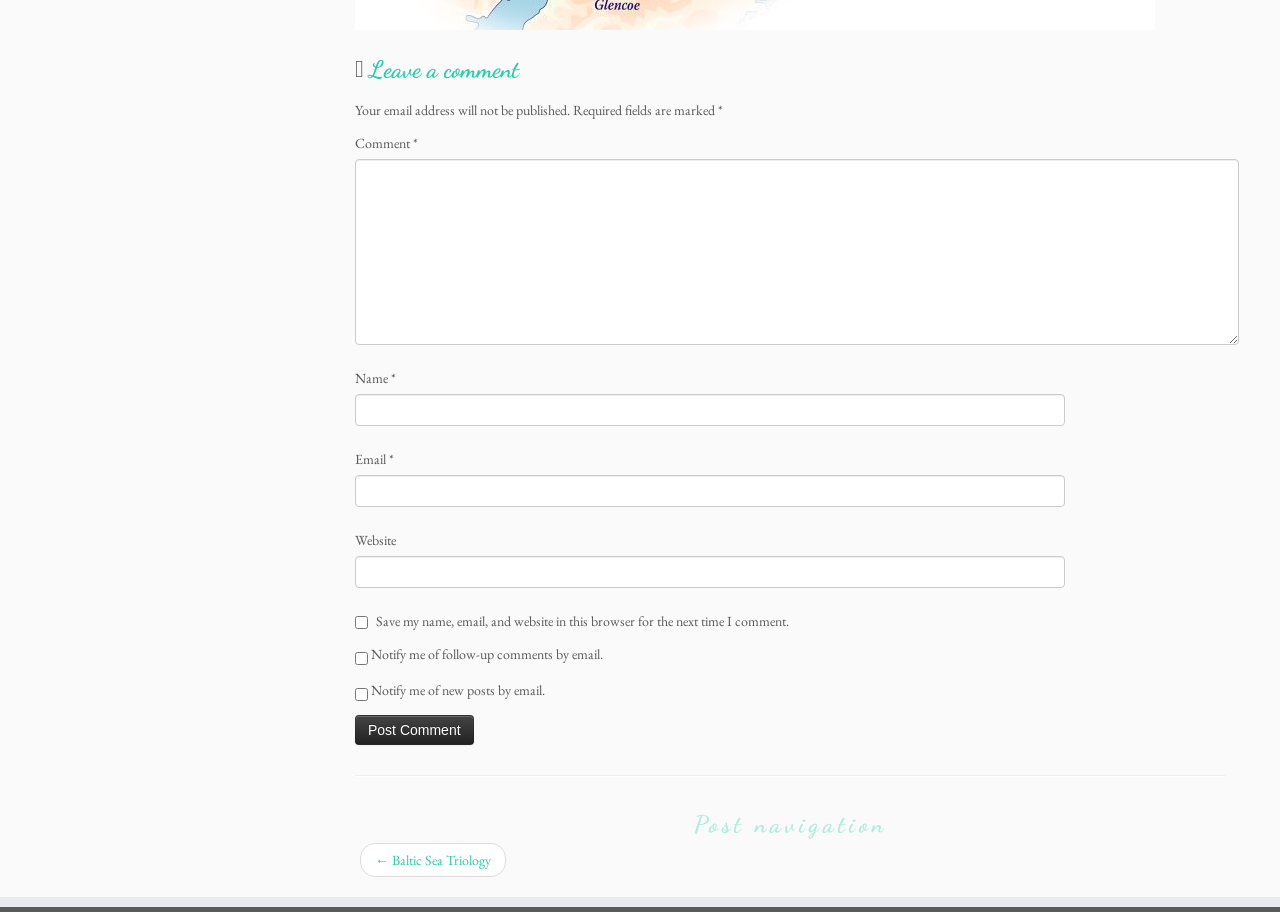How many required fields are there in the comment form?
Please answer the question with as much detail as possible using the screenshot.

The required fields are marked with an asterisk (*) and are 'Comment', 'Name', and 'Email'. These fields are mandatory to be filled out before submitting the comment.